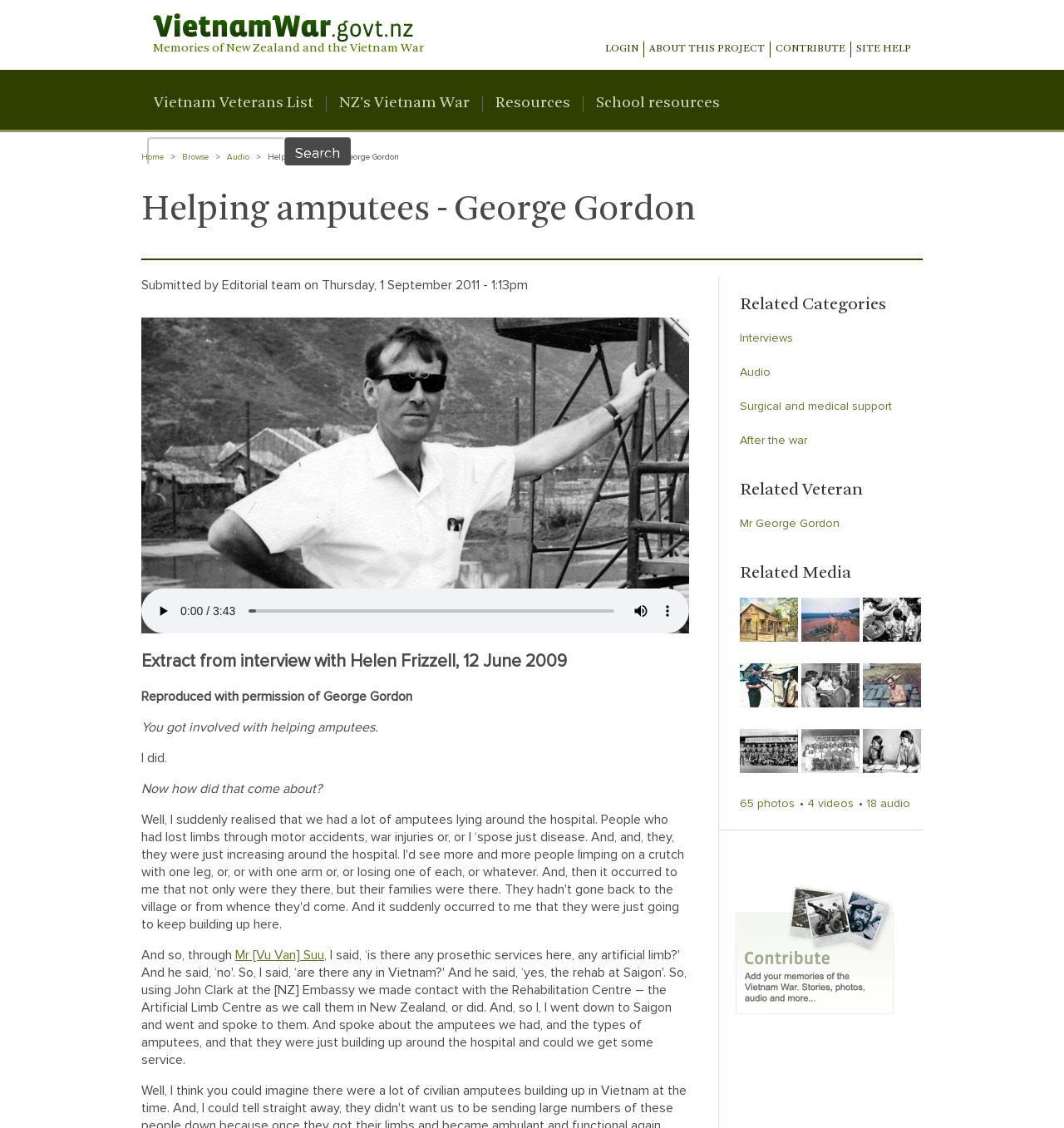Locate and extract the text of the main heading on the webpage.

Helping amputees - George Gordon